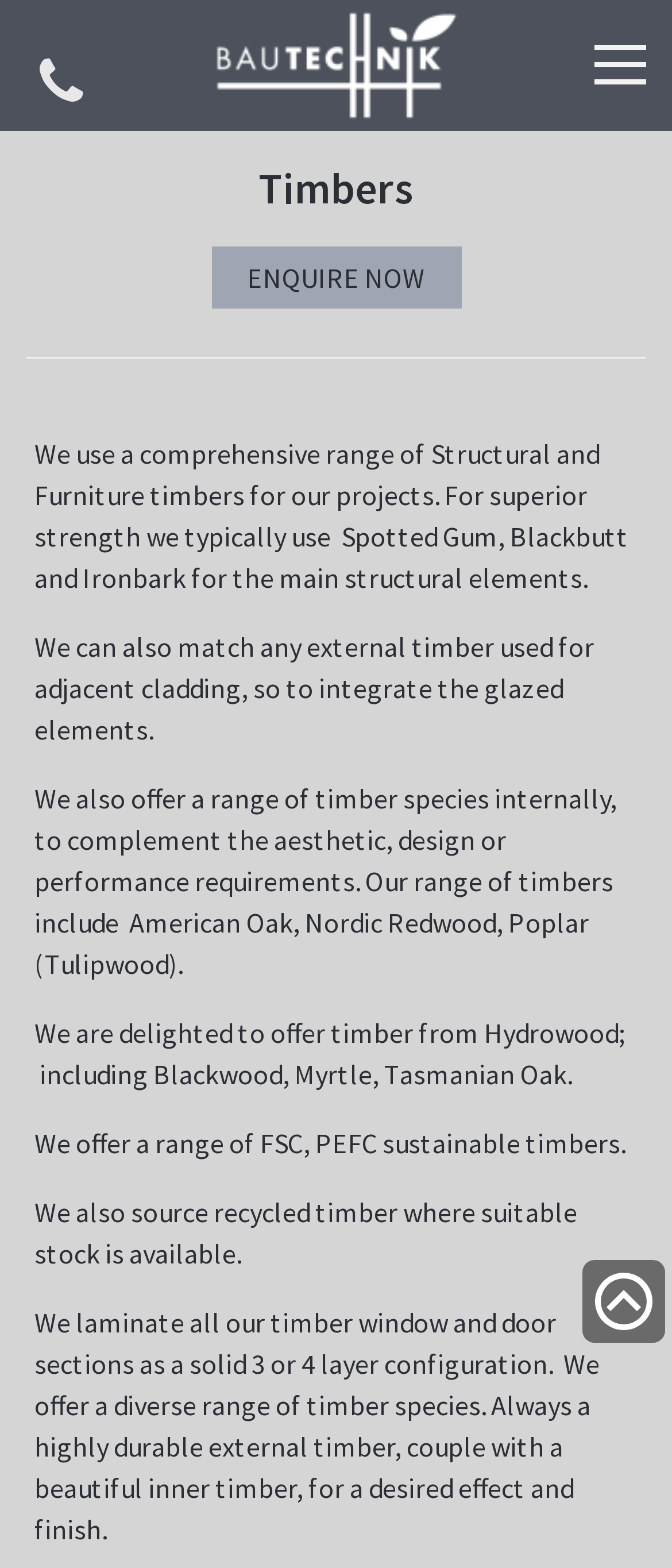Using the provided description aria-label="Scroll to top", find the bounding box coordinates for the UI element. Provide the coordinates in (top-left x, top-left y, bottom-right x, bottom-right y) format, ensuring all values are between 0 and 1.

[0.867, 0.803, 0.99, 0.856]